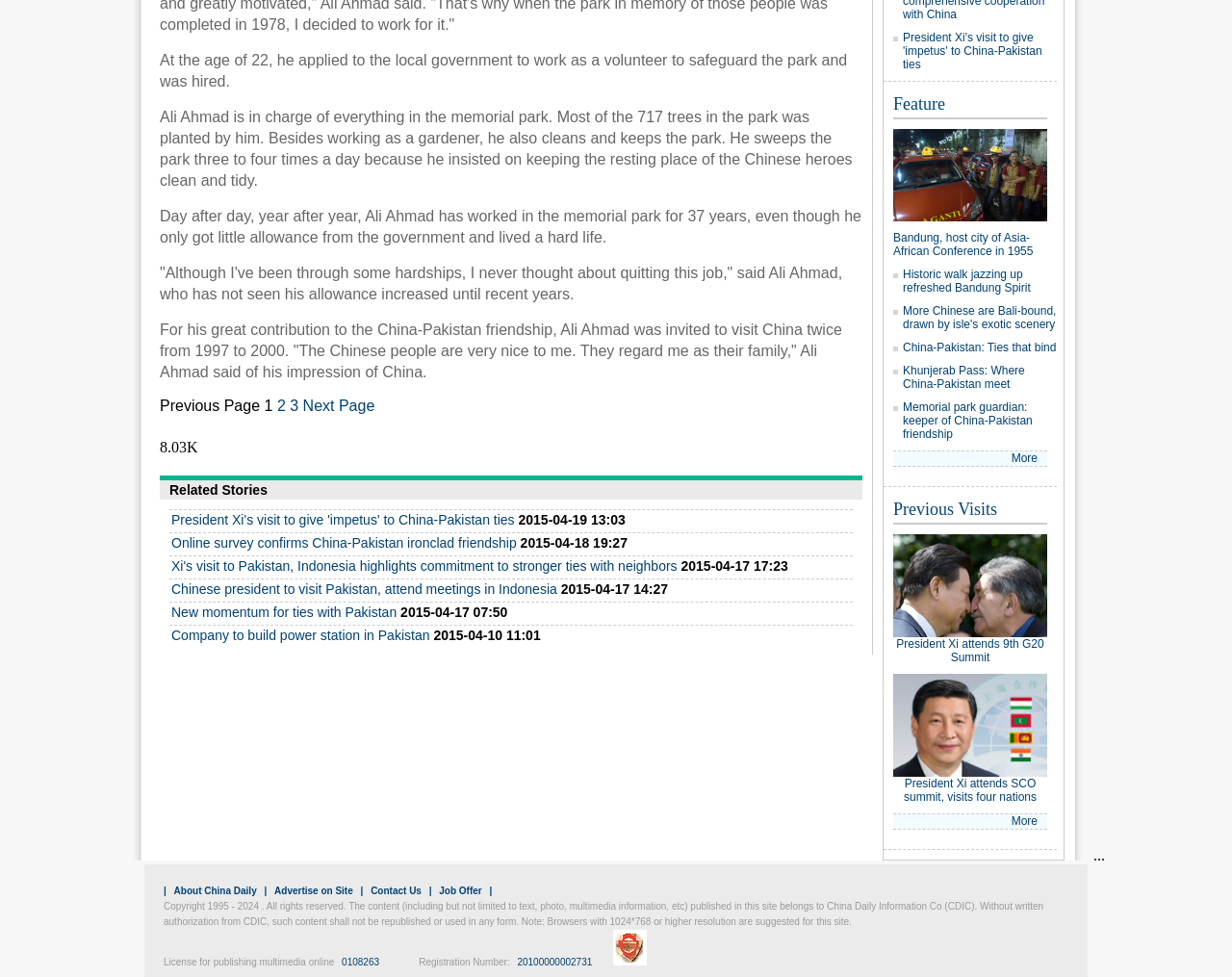Identify the bounding box coordinates of the element that should be clicked to fulfill this task: "Click on 'President Xi's visit to give 'impetus' to China-Pakistan ties'". The coordinates should be provided as four float numbers between 0 and 1, i.e., [left, top, right, bottom].

[0.138, 0.521, 0.692, 0.54]